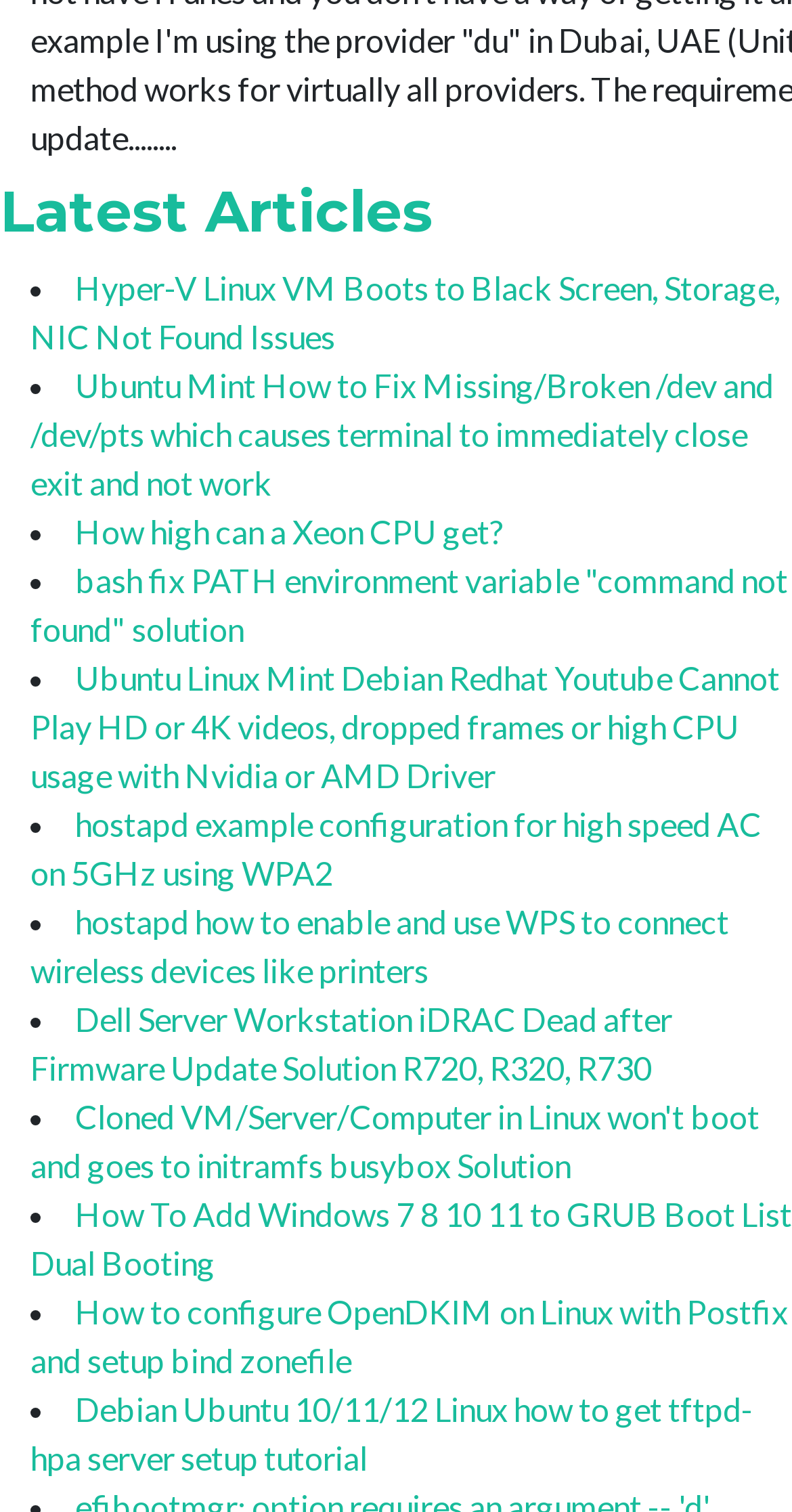Are all articles related to Linux?
Answer with a single word or short phrase according to what you see in the image.

Mostly